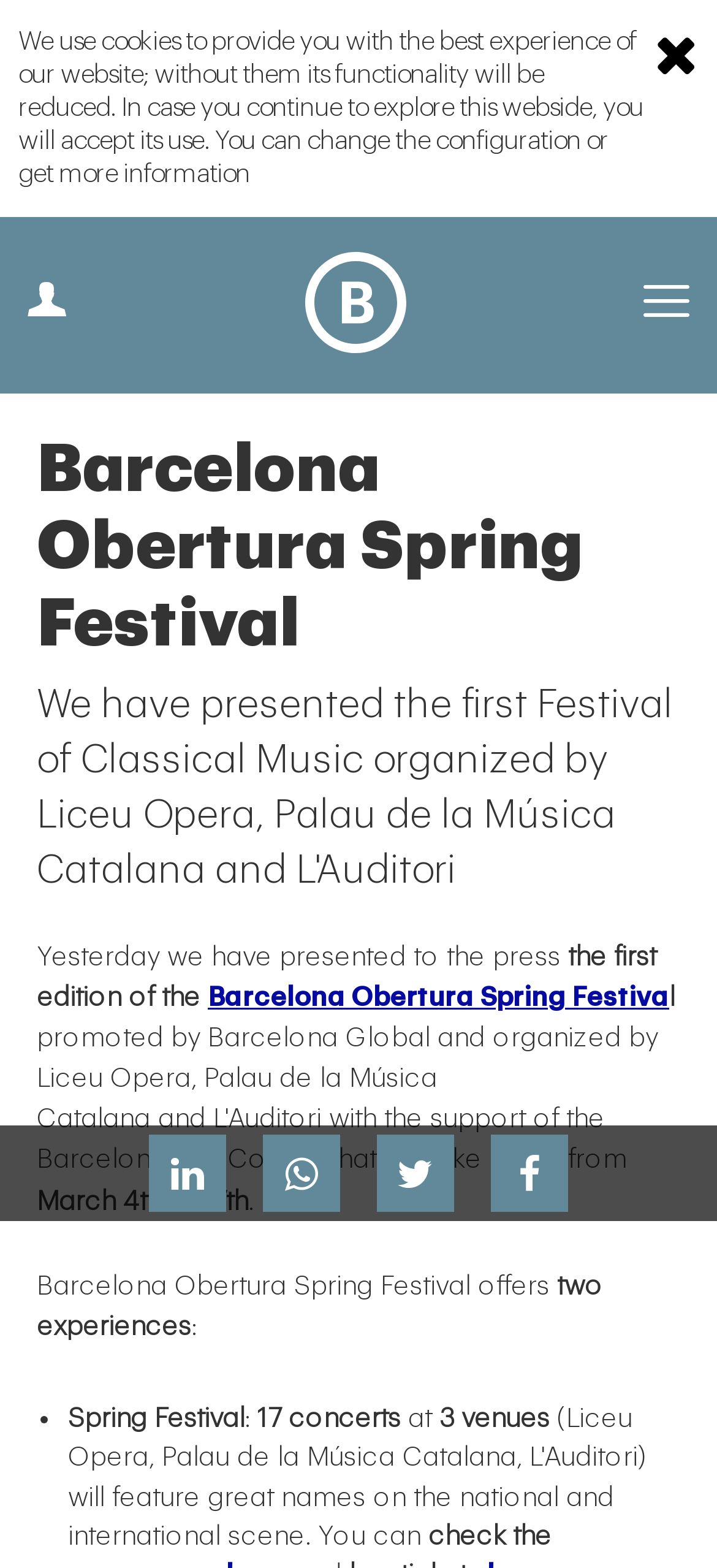Can you find and provide the title of the webpage?

Barcelona Obertura Spring Festival